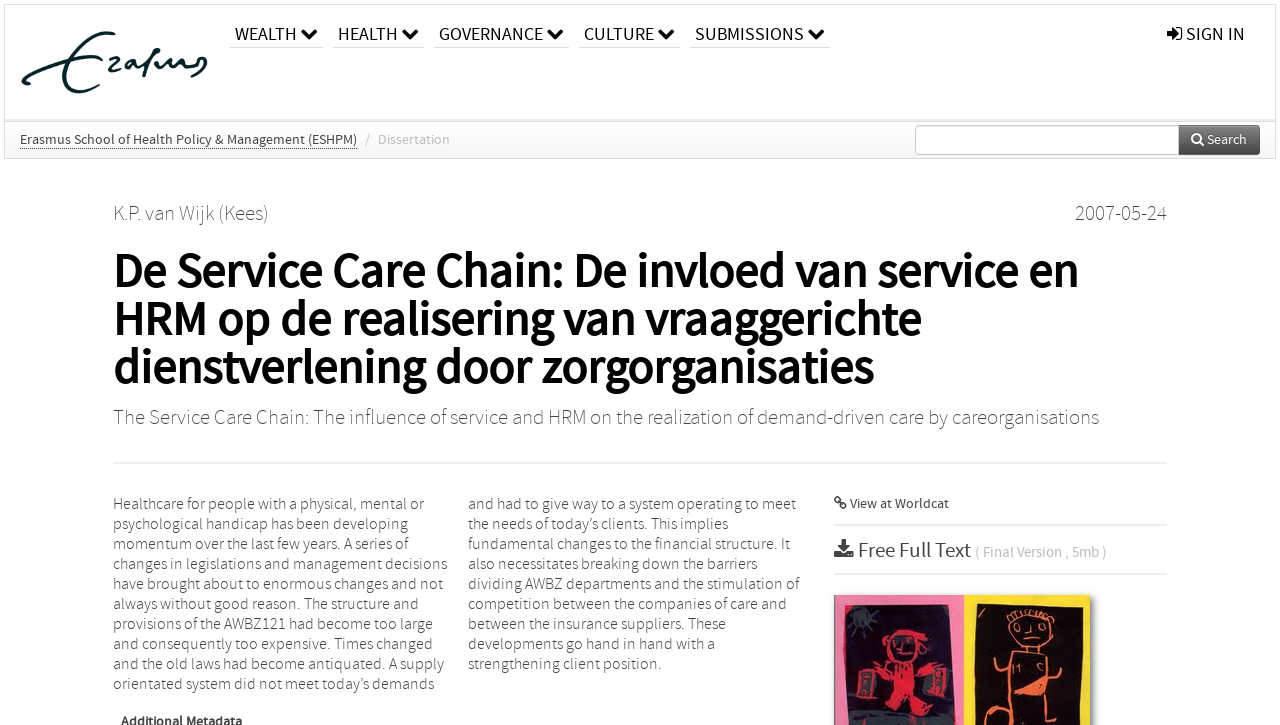Please indicate the bounding box coordinates for the clickable area to complete the following task: "search for a keyword". The coordinates should be specified as four float numbers between 0 and 1, i.e., [left, top, right, bottom].

[0.92, 0.172, 0.984, 0.214]